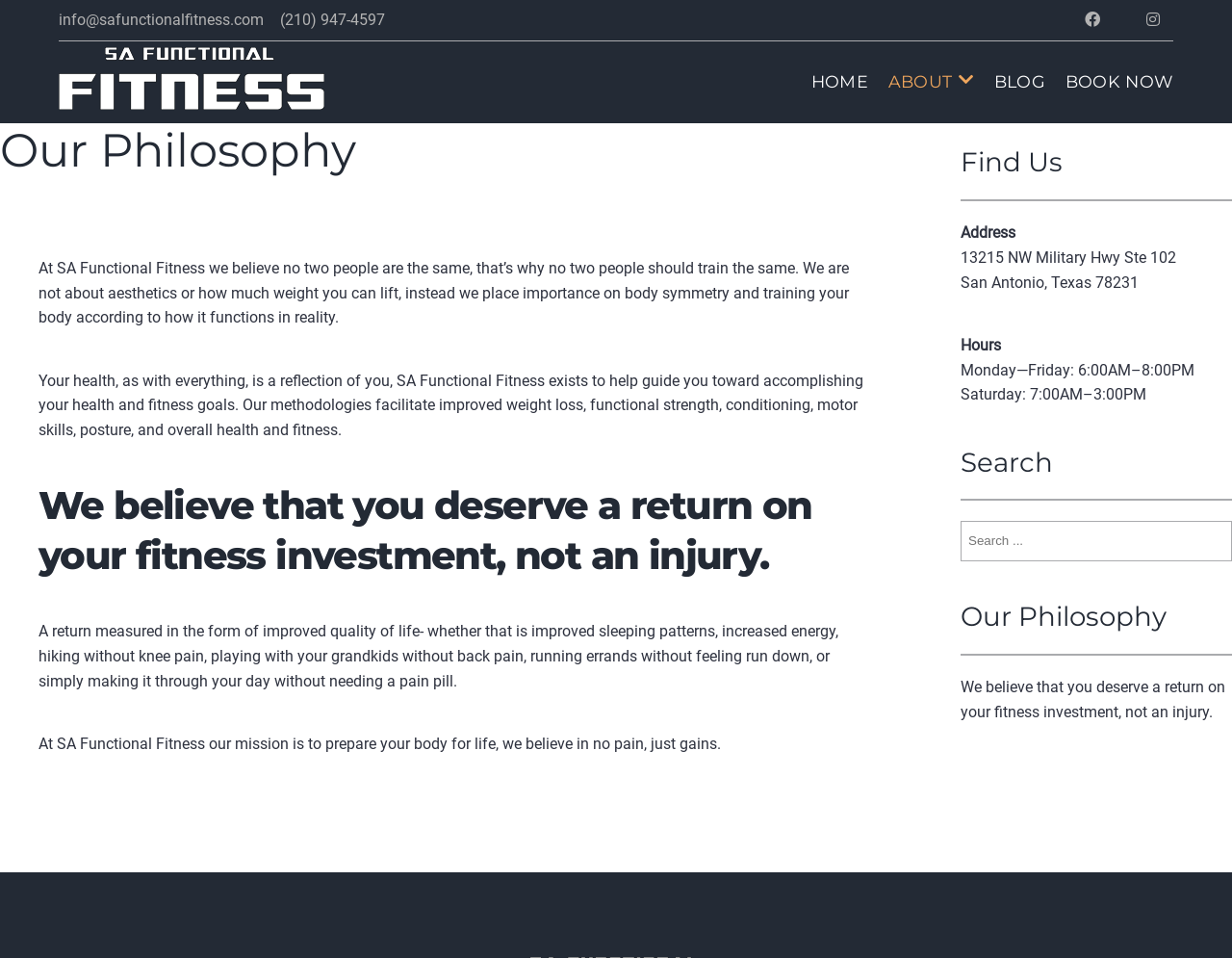What is the mission of SA Functional Fitness?
Carefully analyze the image and provide a thorough answer to the question.

I found this information in the main article section, where it says 'At SA Functional Fitness our mission is to prepare your body for life, we believe in no pain, just gains.' This suggests that their mission is to help people achieve a healthy and functional body.